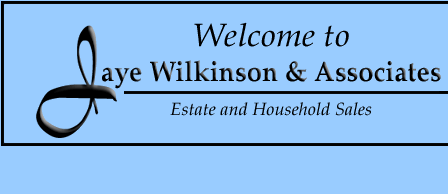With reference to the screenshot, provide a detailed response to the question below:
What type of sales does Jaye Wilkinson & Associates specialize in?

Beneath the company name, the subtitle 'Estate and Household Sales' is clearly stated, emphasizing the focus of their services.